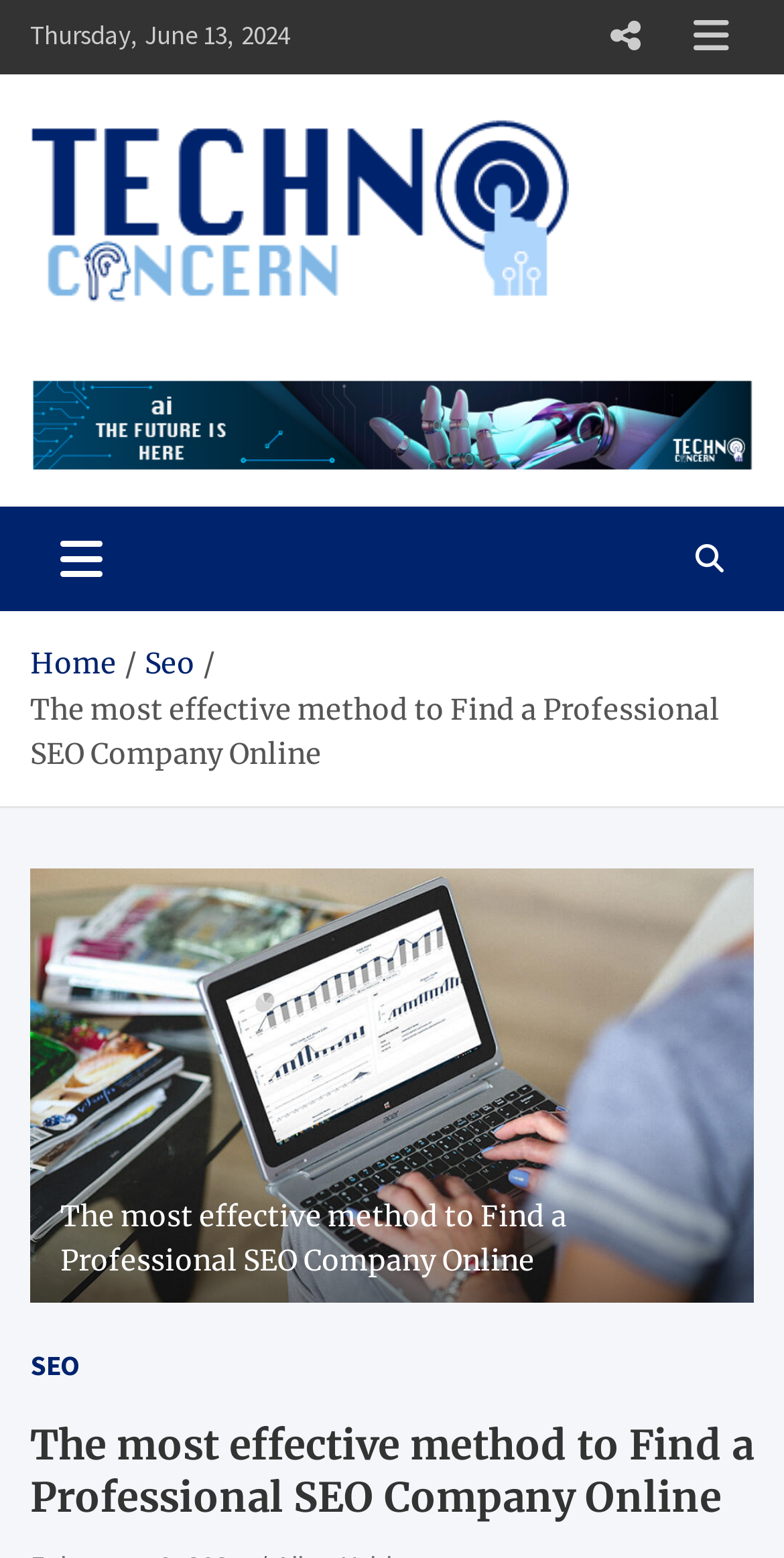Please find the bounding box coordinates of the clickable region needed to complete the following instruction: "Click the Responsive Menu button". The bounding box coordinates must consist of four float numbers between 0 and 1, i.e., [left, top, right, bottom].

[0.744, 0.0, 0.851, 0.046]